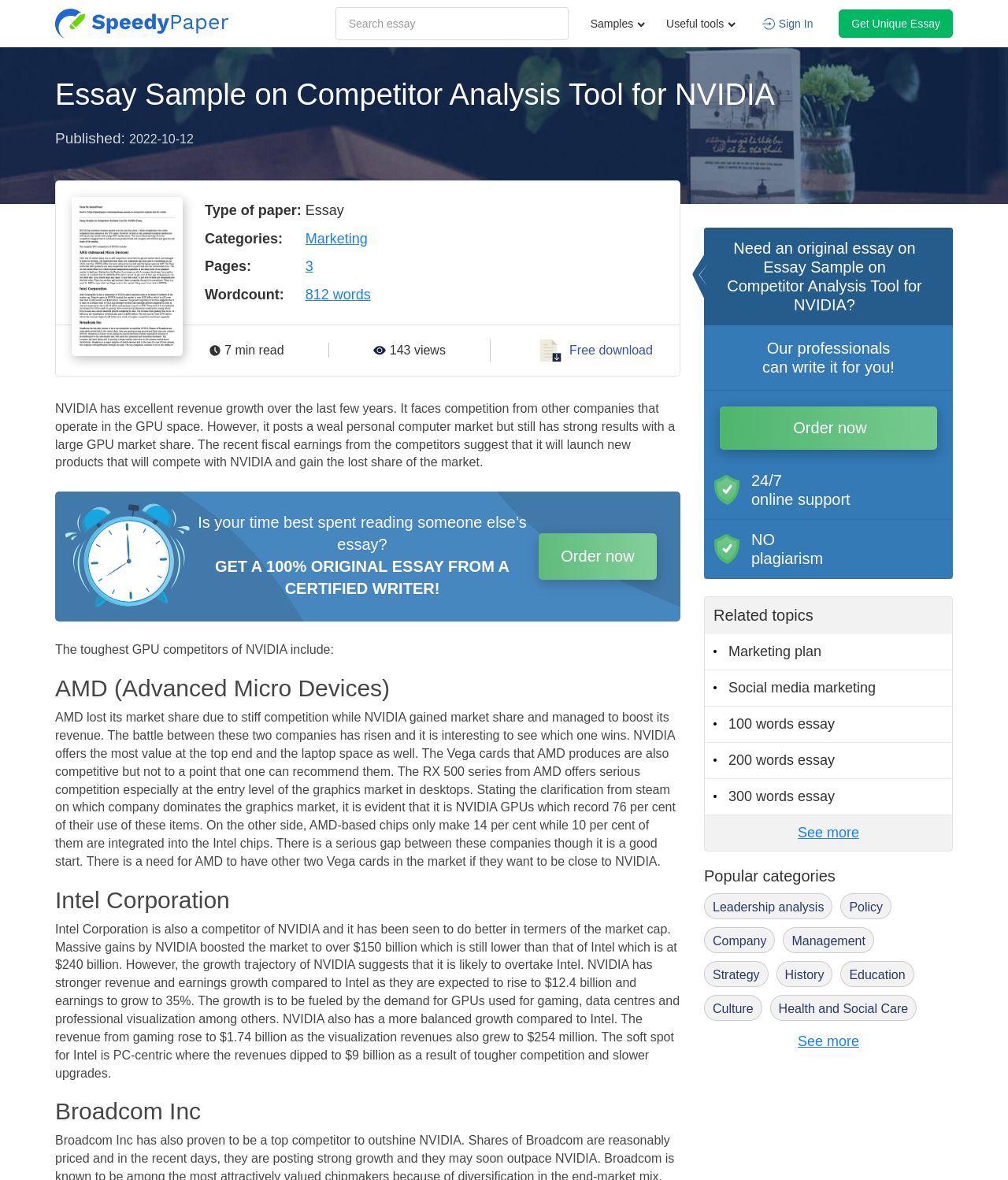Determine the bounding box coordinates for the area that needs to be clicked to fulfill this task: "Search essay". The coordinates must be given as four float numbers between 0 and 1, i.e., [left, top, right, bottom].

[0.333, 0.006, 0.564, 0.034]